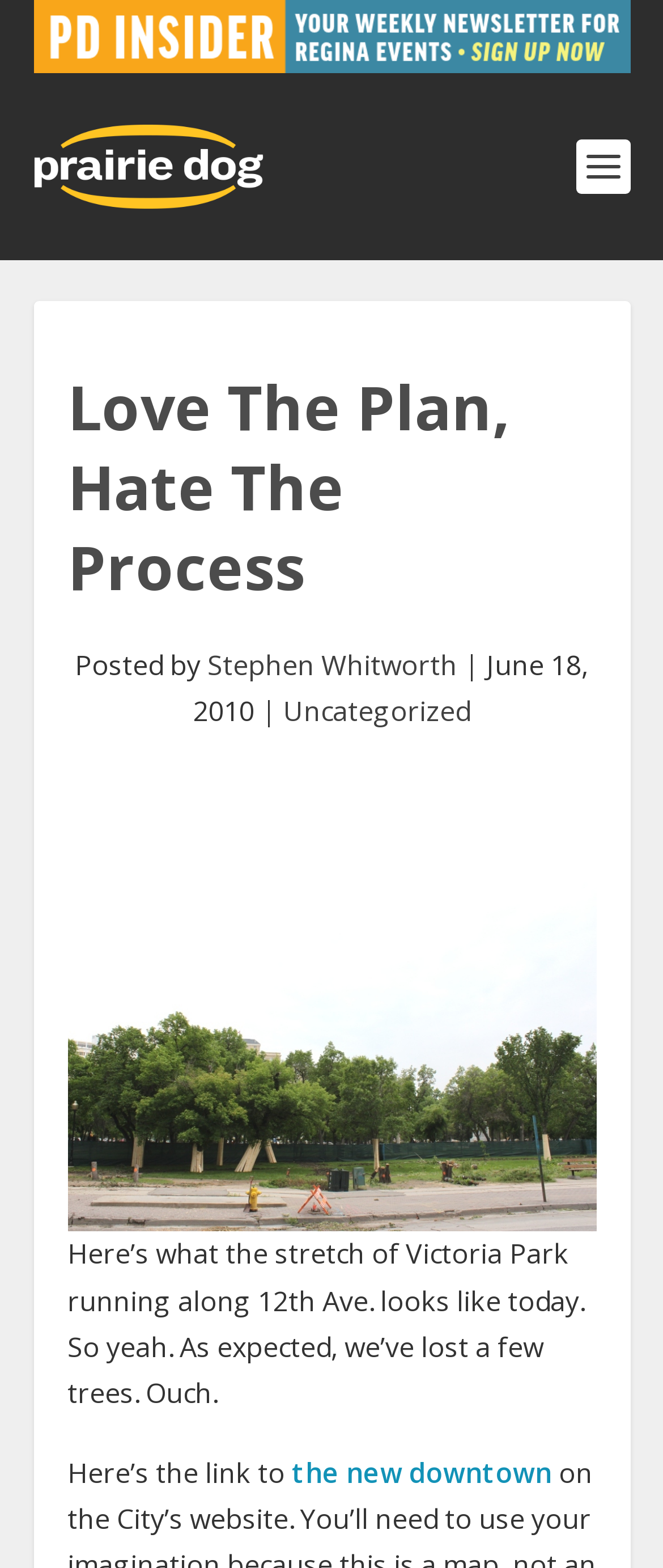Identify the bounding box coordinates for the UI element described as follows: "alt="Advertisement"". Ensure the coordinates are four float numbers between 0 and 1, formatted as [left, top, right, bottom].

[0.05, 0.0, 0.95, 0.047]